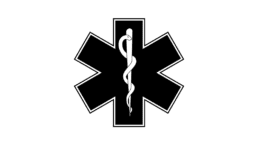Paint a vivid picture with your words by describing the image in detail.

The image depicts the "Star of Life," a symbol widely recognized as representing emergency medical services. This emblem features a blue star with six points and includes a staff with a snake wrapped around it, known as the Rod of Asclepius, which is a traditional representation of healing and medicine. The symbol is often seen on ambulances and other emergency vehicles, signifying the provision of emergency medical care. Its use underscores the importance of immediate medical assistance in urgent situations, reflecting the commitment to saving lives through professional medical intervention.